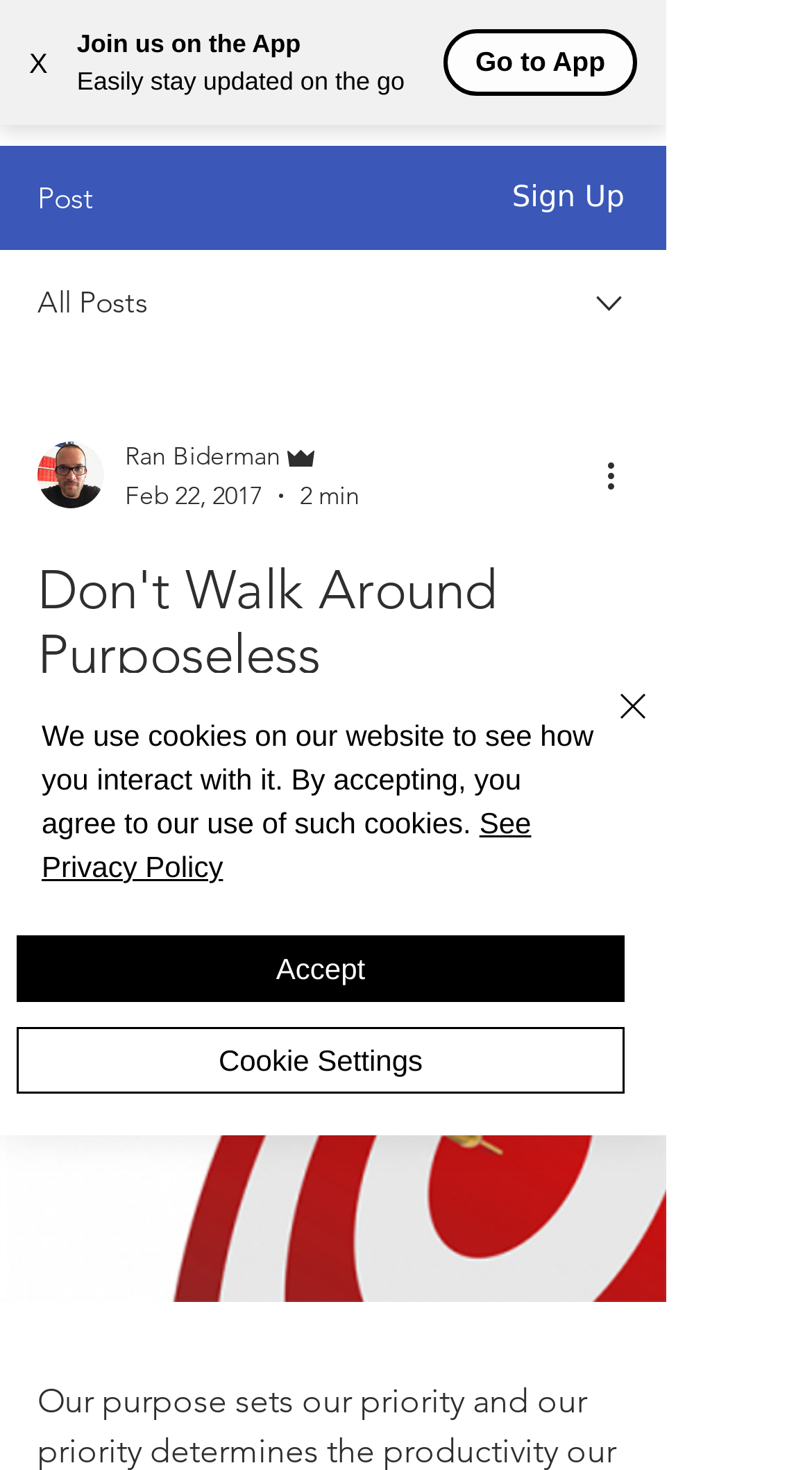Find the bounding box coordinates of the clickable area required to complete the following action: "go to Education page".

None